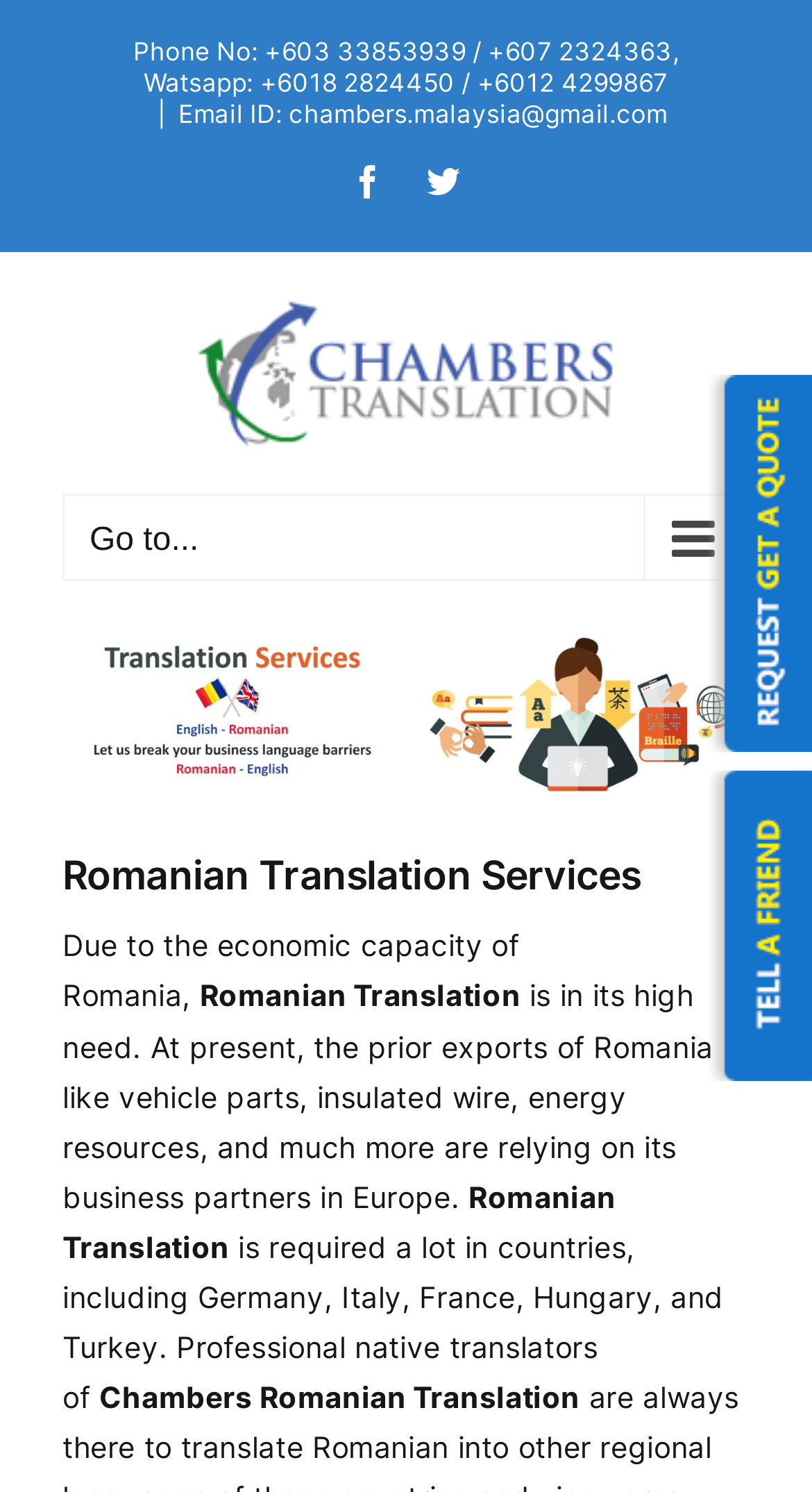Give a short answer to this question using one word or a phrase:
What is the name of the agency?

Chambers